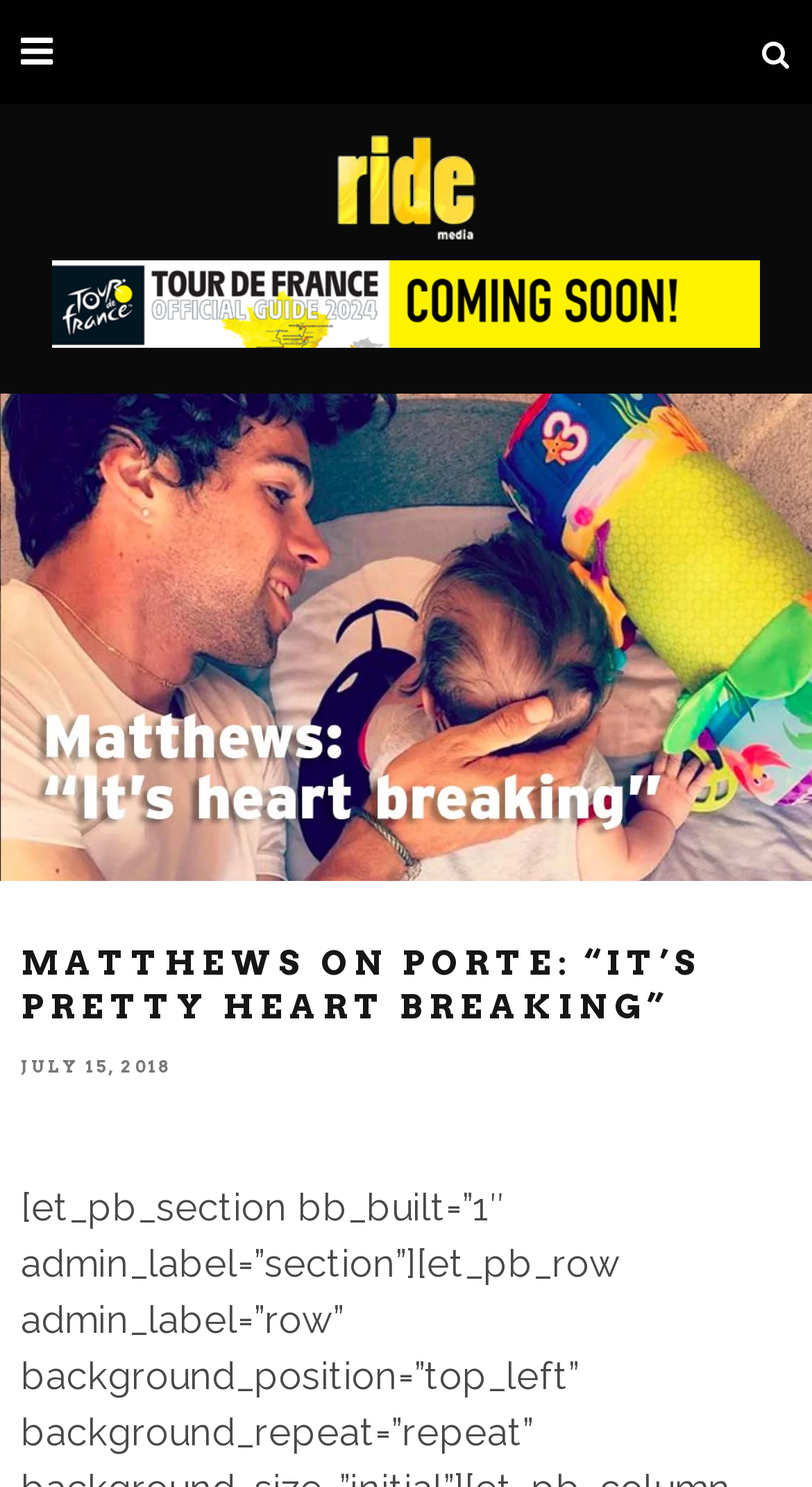What is the main topic of the article?
Give a single word or phrase as your answer by examining the image.

Tour de France